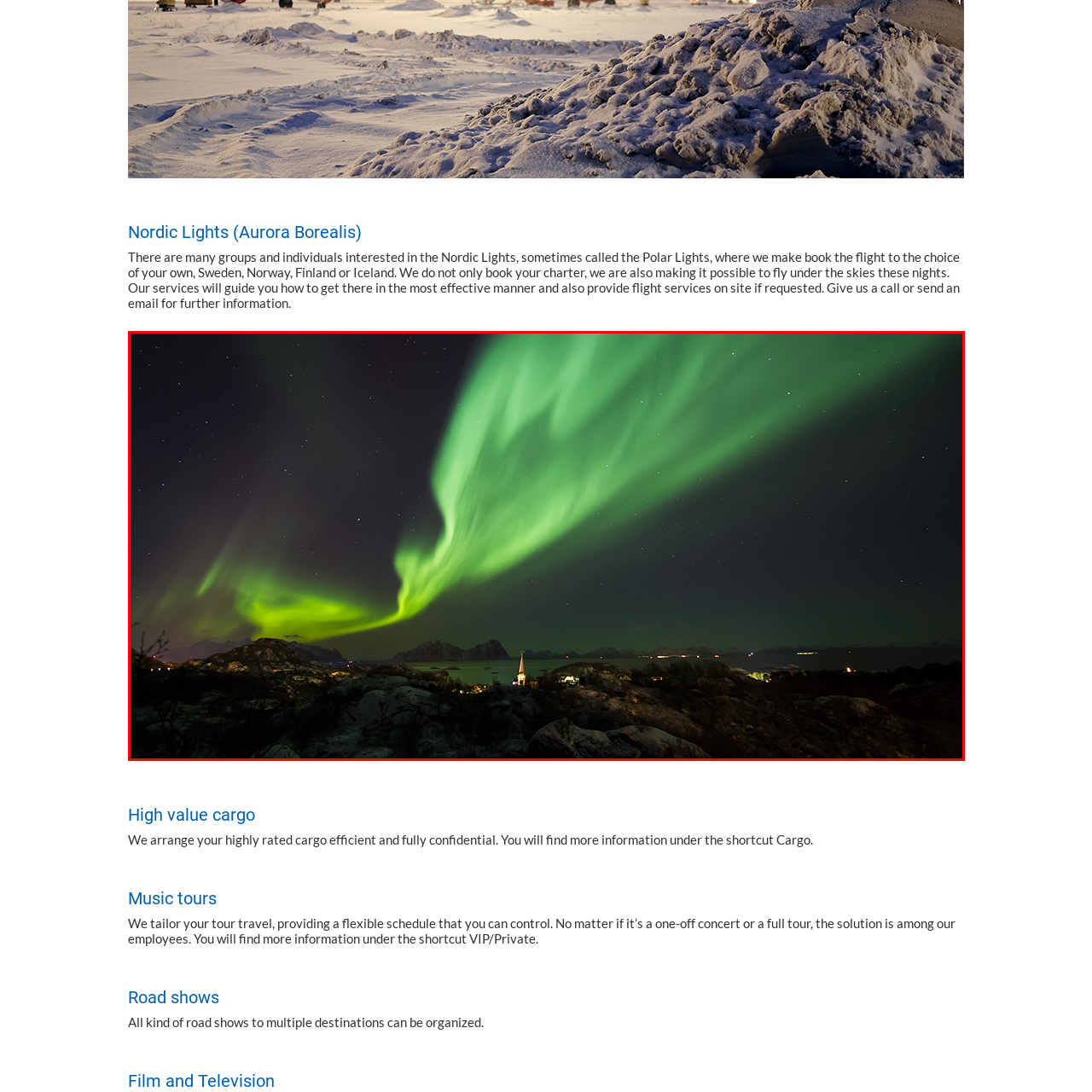Direct your attention to the image marked by the red boundary, What is the mood evoked by the scene in the image? Provide a single word or phrase in response.

Wonder and tranquility